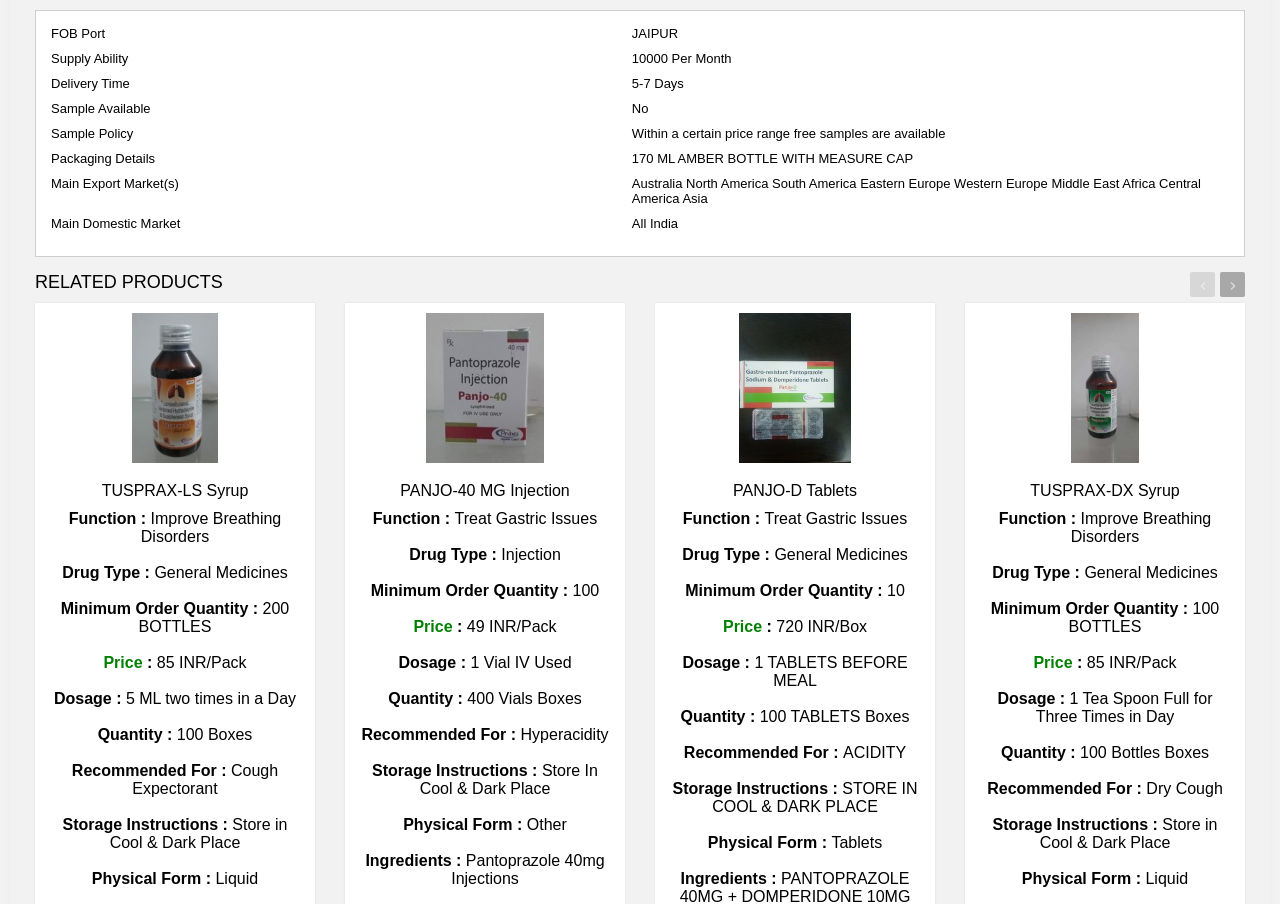Please identify the bounding box coordinates of the region to click in order to complete the task: "click the link to TUSPRAX-LS Syrup". The coordinates must be four float numbers between 0 and 1, specified as [left, top, right, bottom].

[0.035, 0.346, 0.238, 0.512]